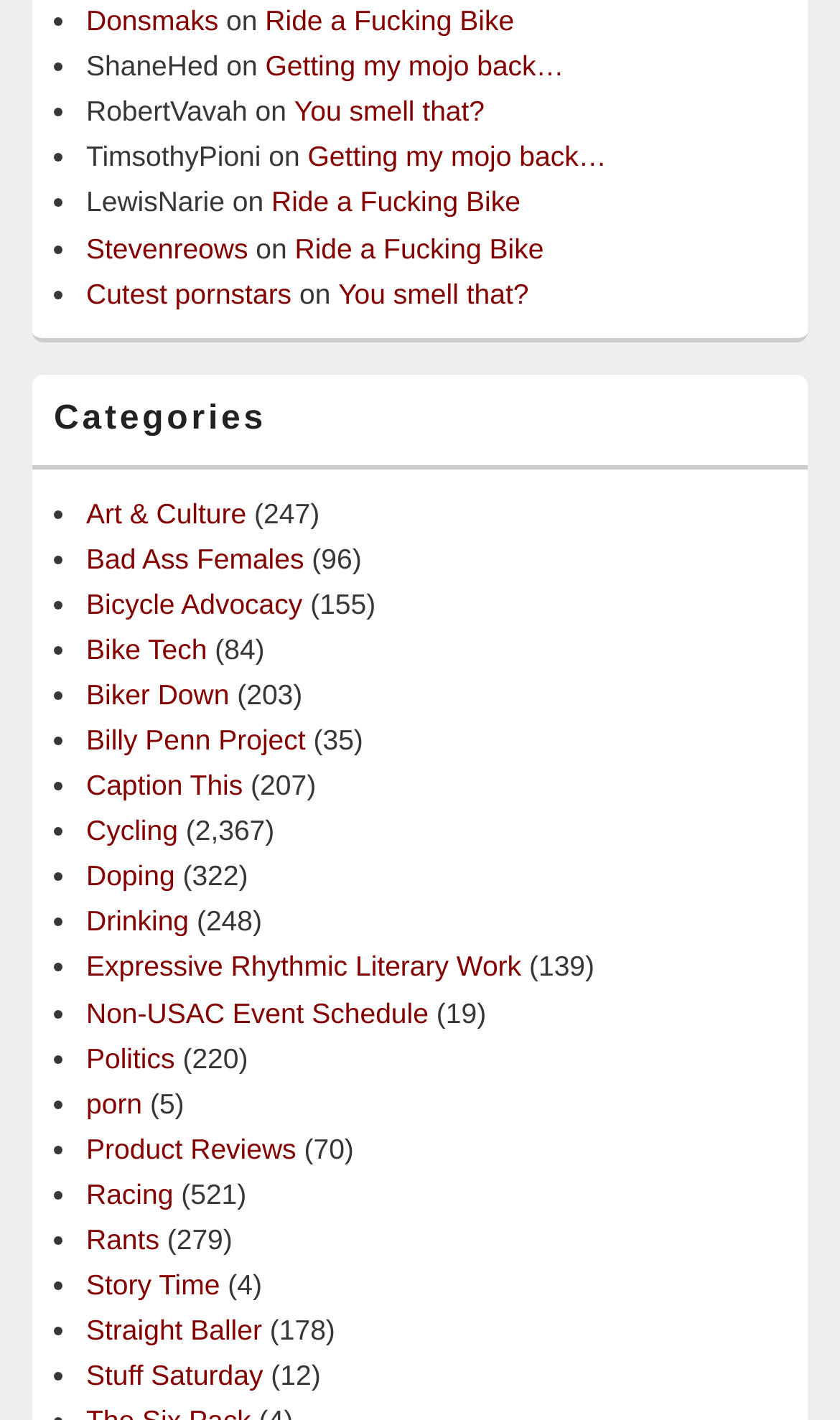Determine the bounding box coordinates of the clickable element necessary to fulfill the instruction: "Click on 'Donsmaks'". Provide the coordinates as four float numbers within the 0 to 1 range, i.e., [left, top, right, bottom].

[0.103, 0.003, 0.26, 0.026]